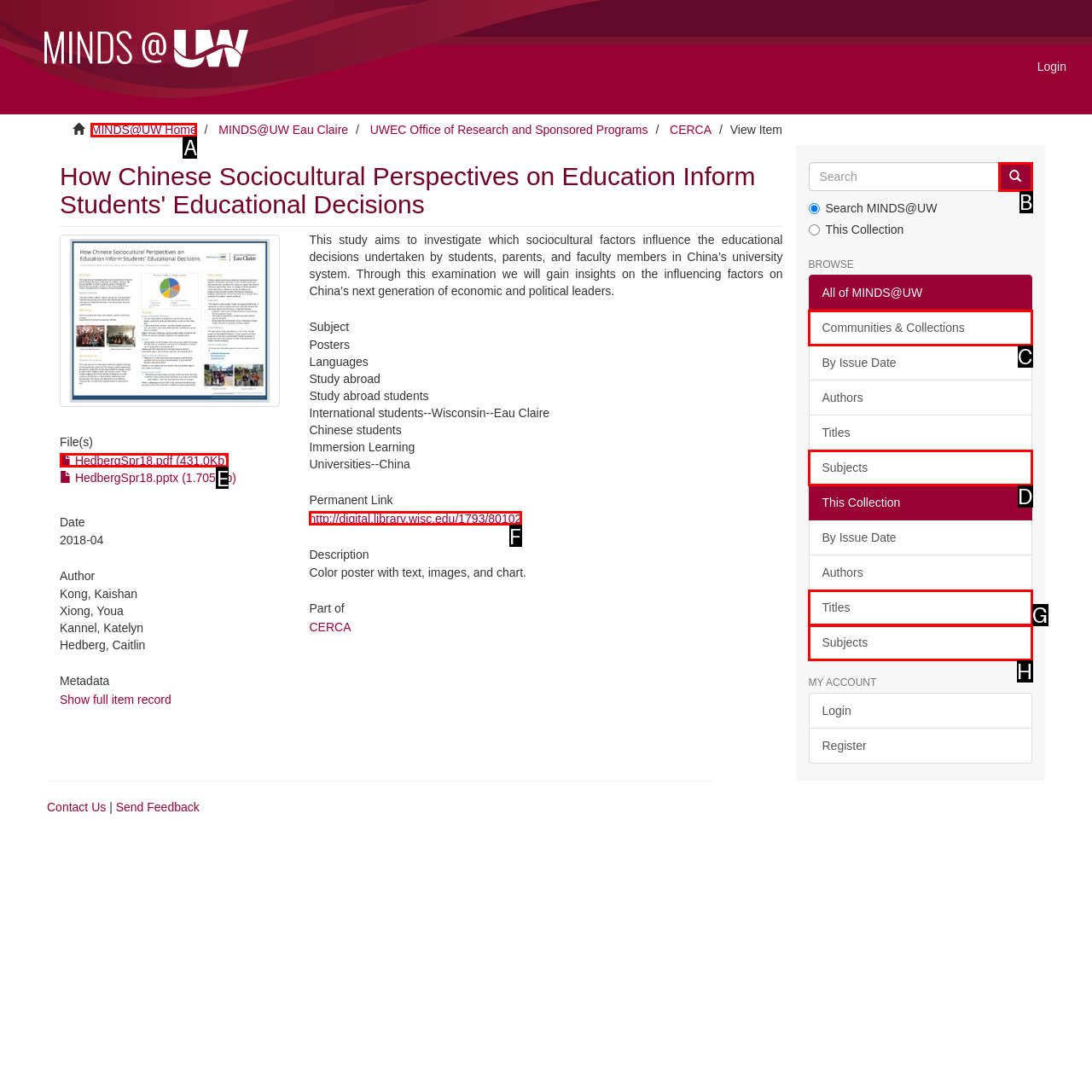Determine which HTML element fits the description: WordPress. Answer with the letter corresponding to the correct choice.

None